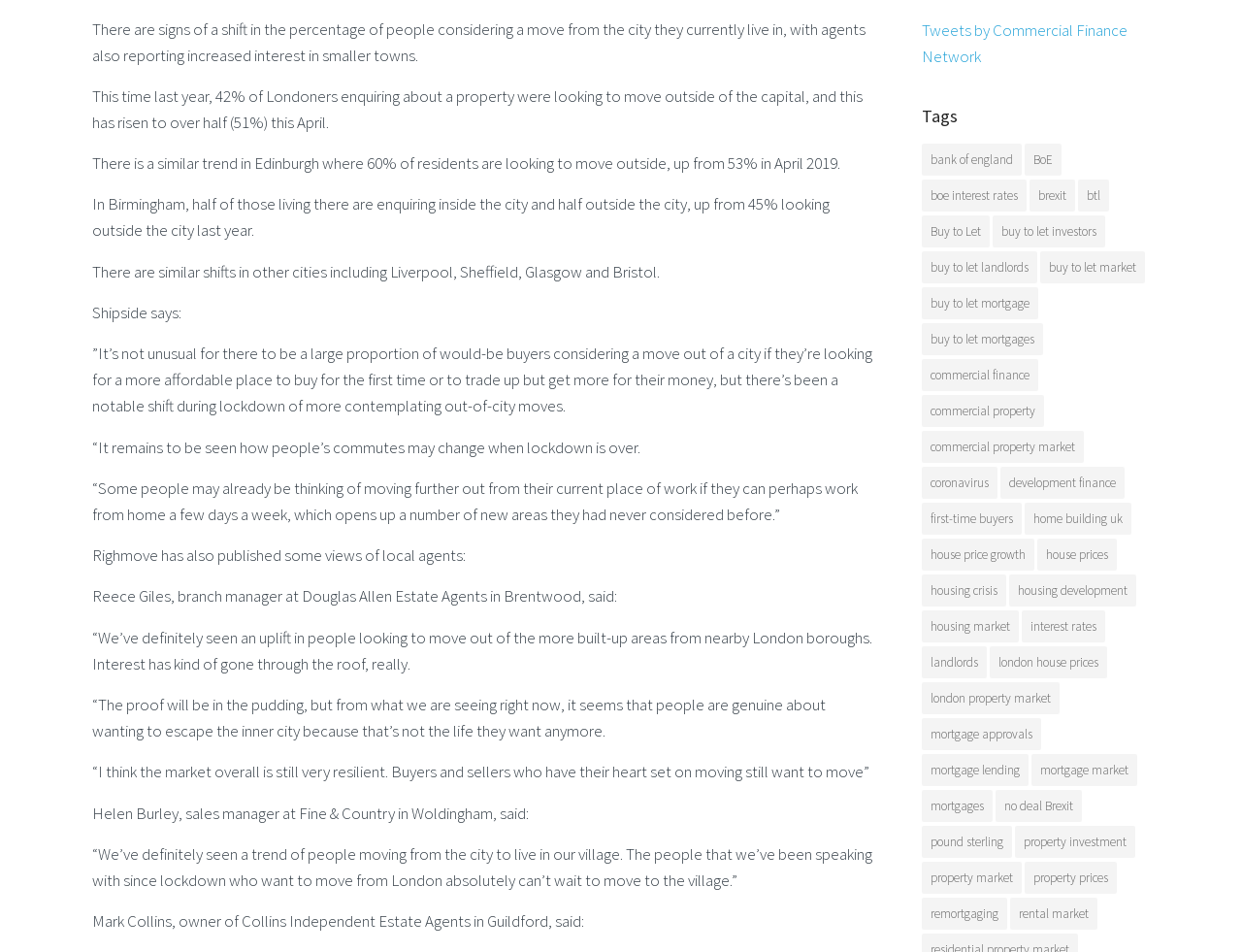Provide the bounding box coordinates for the UI element that is described as: "buy to let mortgages".

[0.742, 0.34, 0.84, 0.373]